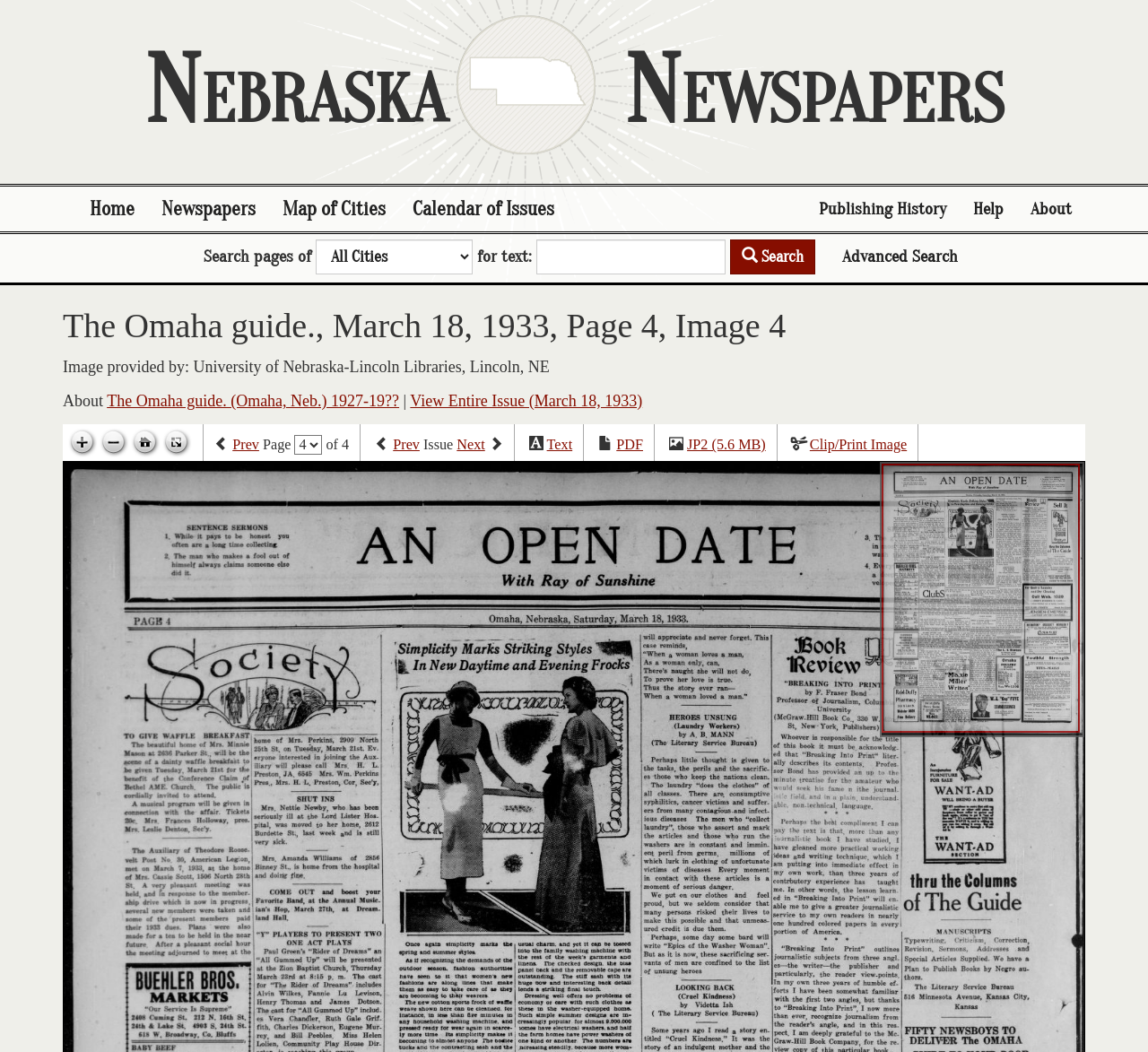What is the function of the 'Zoom in' button?
Based on the screenshot, give a detailed explanation to answer the question.

The answer can be inferred by looking at the button's label and its position on the page. The button is likely used to enlarge the image of the newspaper page, allowing users to see more detail.